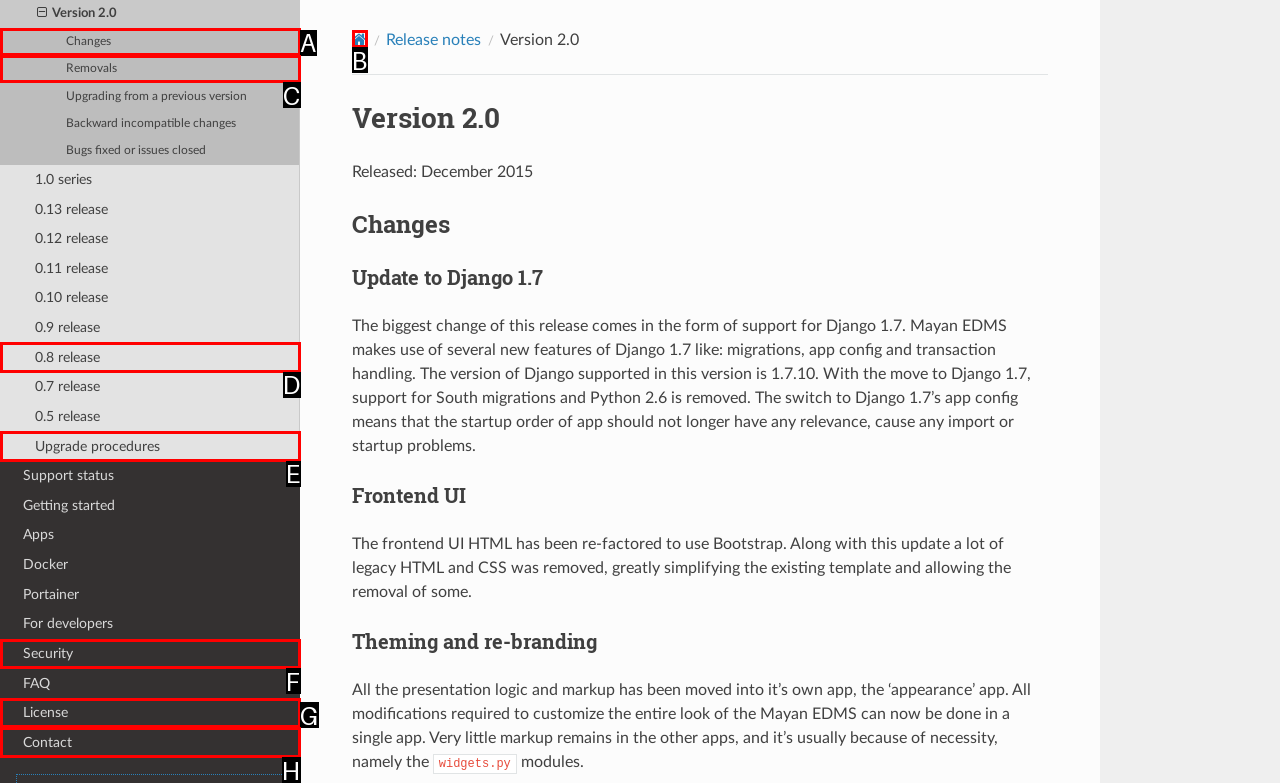Select the letter of the UI element you need to click on to fulfill this task: Click the 'Home' link. Write down the letter only.

B